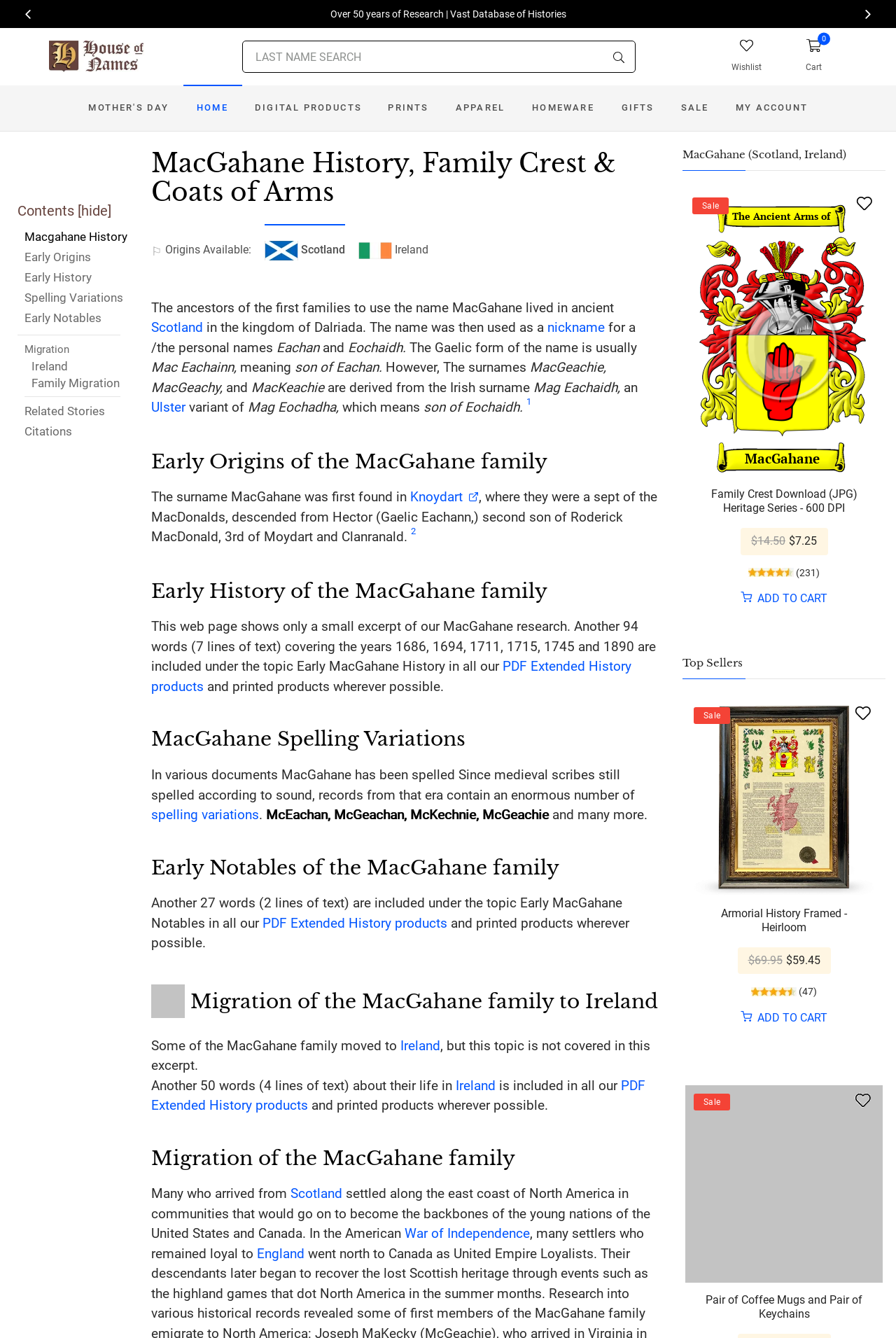What is the origin of the MacGahane surname?
Respond with a short answer, either a single word or a phrase, based on the image.

Scotland